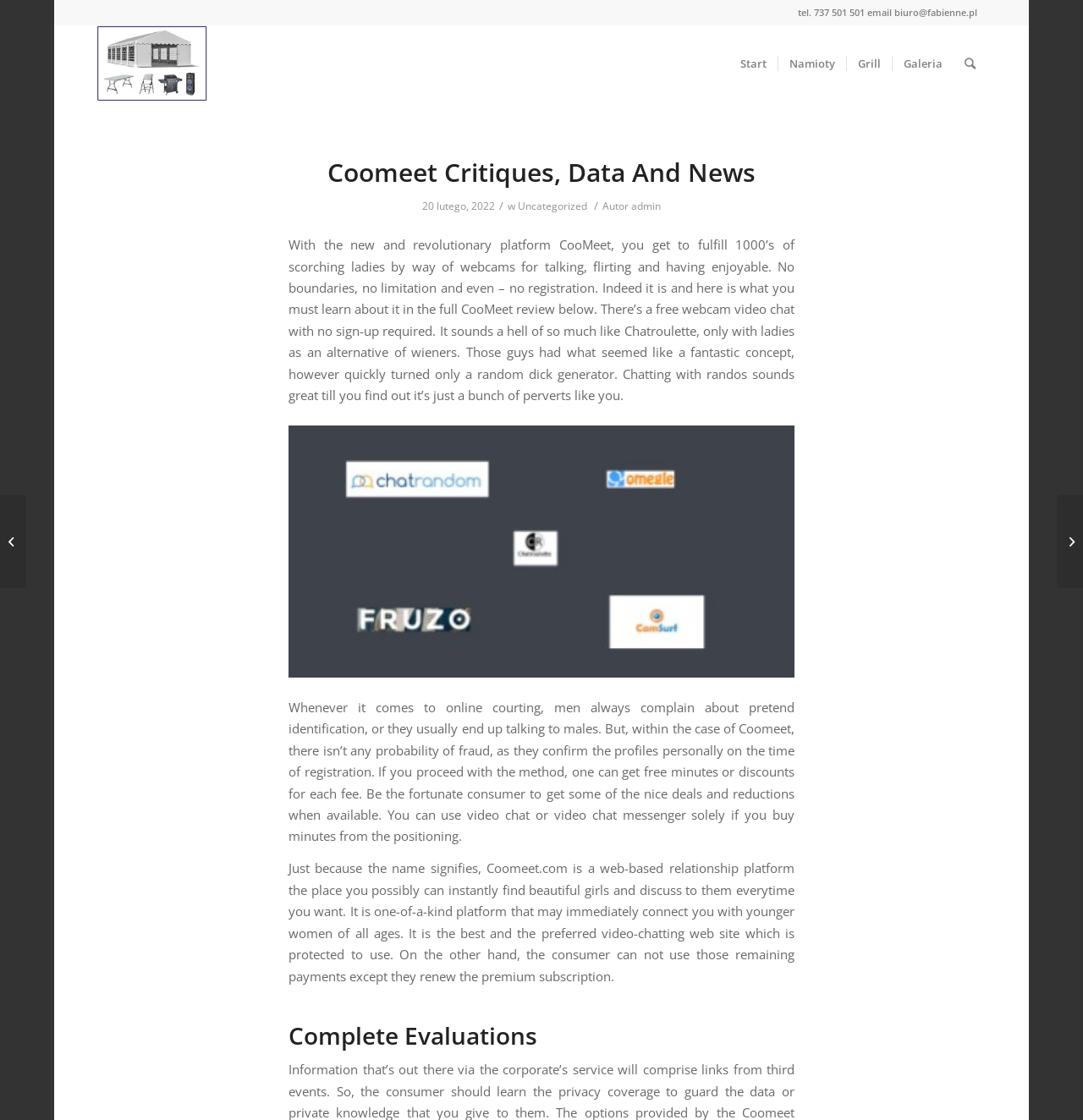Illustrate the webpage's structure and main components comprehensively.

This webpage is about Coomeet Critiques, Data, and News. At the top, there is a contact information section with a phone number and email address. Below that, there is a navigation menu with links to "Start", "Namioty", "Grill", "Galeria", and "Szukaj".

The main content area has a header section with the title "Coomeet Critiques, Data And News" and a timestamp "20 lutego, 2022". Below that, there is a link to "Uncategorized" and the author's name "admin".

The main article is divided into several paragraphs. The first paragraph introduces Coomeet, a platform that allows users to chat with hot women through webcams without registration. The second paragraph compares Coomeet to Chatroulette, but with women instead of men.

There is an image related to the Coomeet review below the second paragraph. The following paragraphs discuss the benefits of Coomeet, including the verification of profiles to prevent fraud, and the possibility of getting free minutes or discounts.

At the bottom of the main content area, there is a heading "Complete Evaluations". On the left side of the page, there is a link to "Dirtyroulette & 8+ Finest Free Sex Chat Sites Like Dirtyroulette Com!", and on the right side, there is a link to "Free Adult Chat".